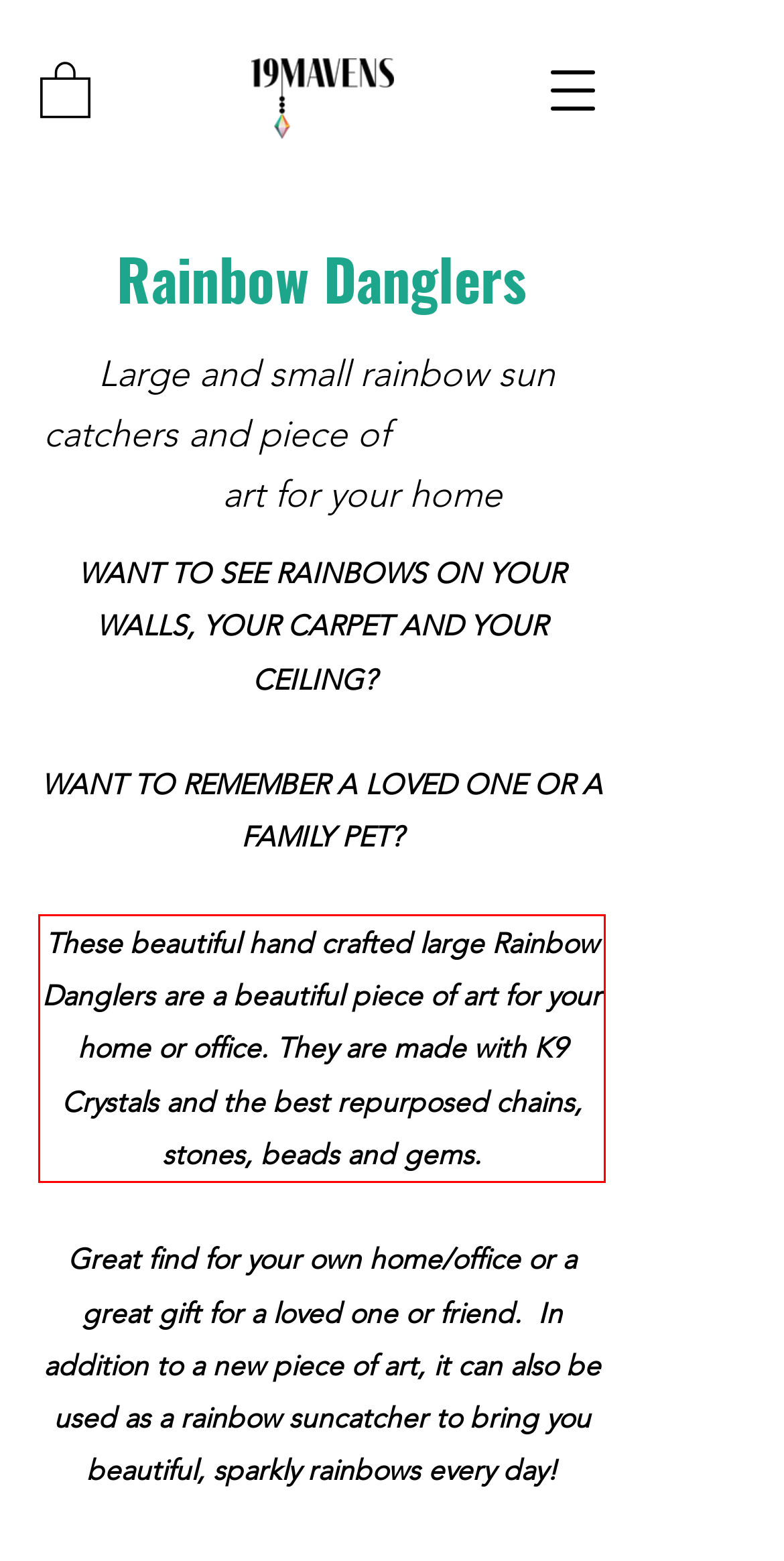Analyze the screenshot of the webpage that features a red bounding box and recognize the text content enclosed within this red bounding box.

These beautiful hand crafted large Rainbow Danglers are a beautiful piece of art for your home or office. They are made with K9 Crystals and the best repurposed chains, stones, beads and gems.